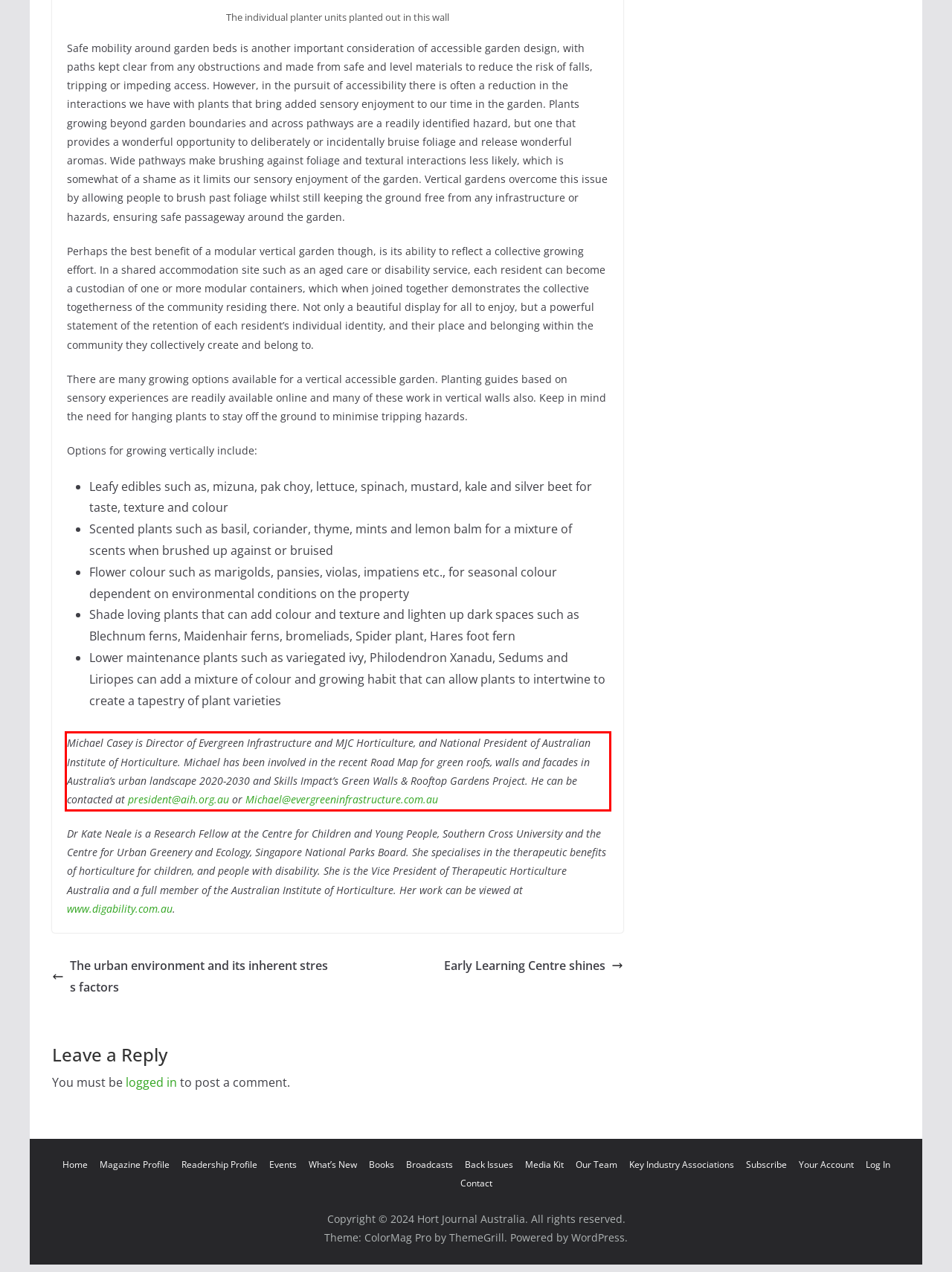Given a screenshot of a webpage, identify the red bounding box and perform OCR to recognize the text within that box.

Michael Casey is Director of Evergreen Infrastructure and MJC Horticulture, and National President of Australian Institute of Horticulture. Michael has been involved in the recent Road Map for green roofs, walls and facades in Australia’s urban landscape 2020-2030 and Skills Impact’s Green Walls & Rooftop Gardens Project. He can be contacted at president@aih.org.au or Michael@evergreeninfrastructure.com.au